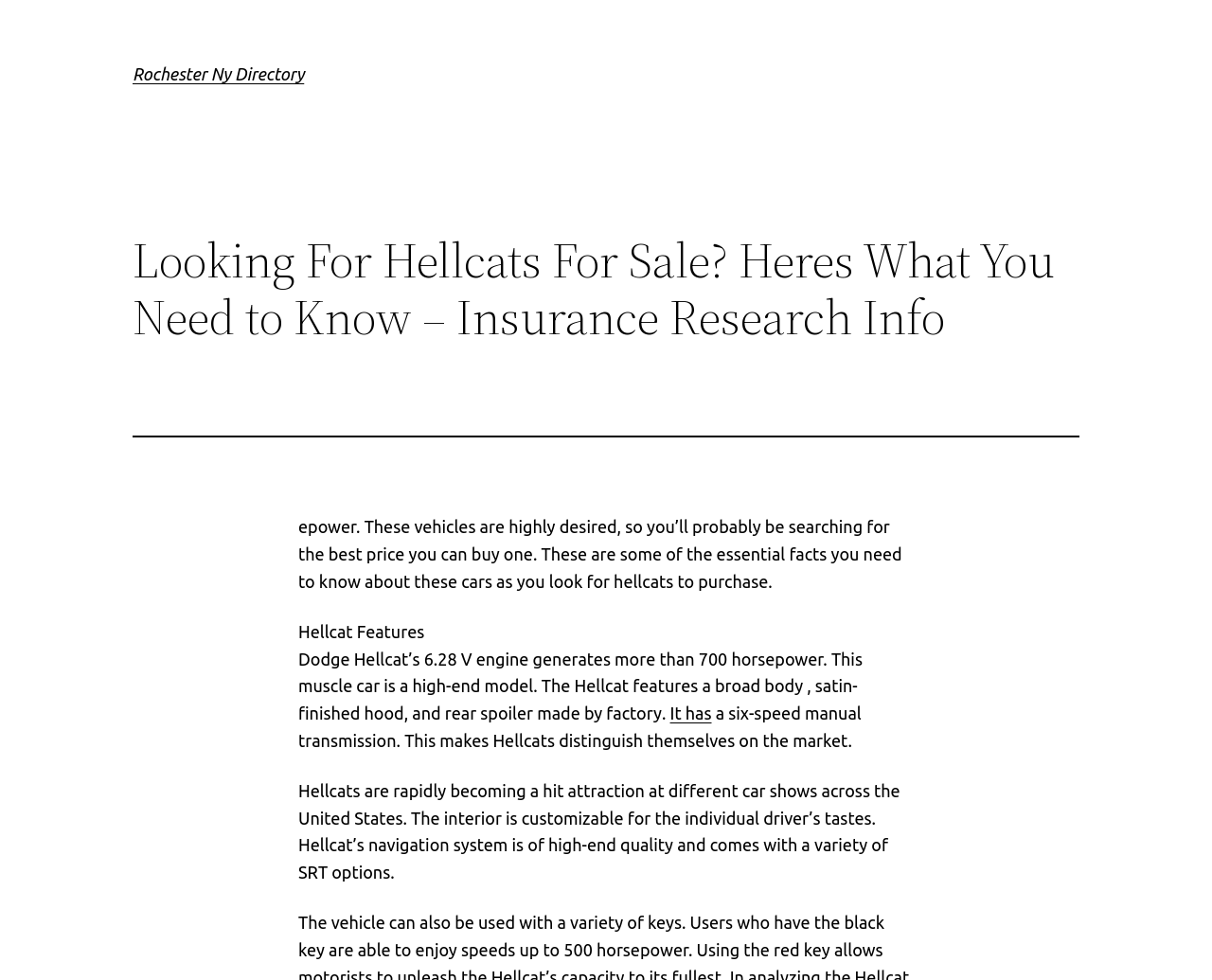What is the horsepower of the Dodge Hellcat's engine?
Respond with a short answer, either a single word or a phrase, based on the image.

more than 700